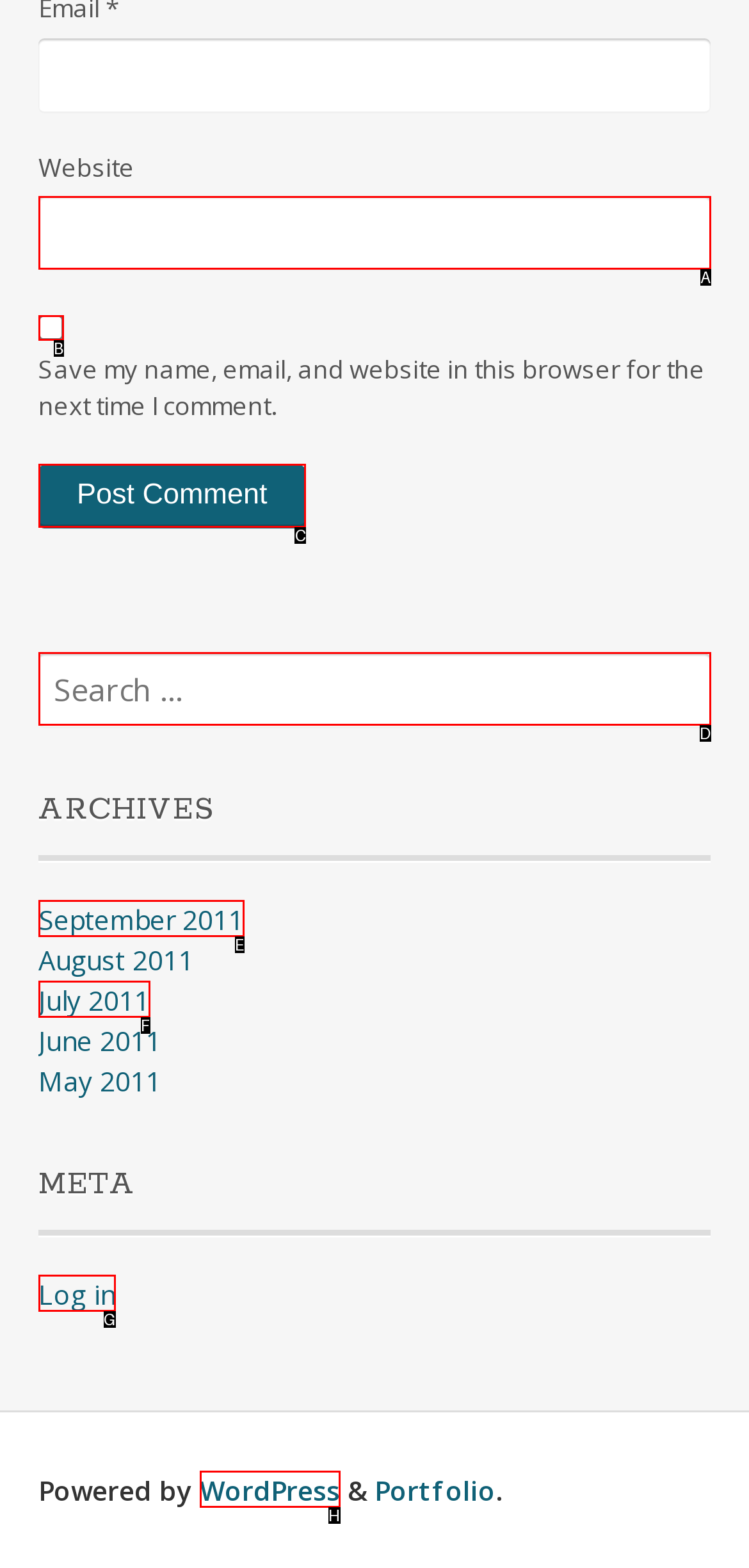Match the option to the description: WordPress
State the letter of the correct option from the available choices.

H